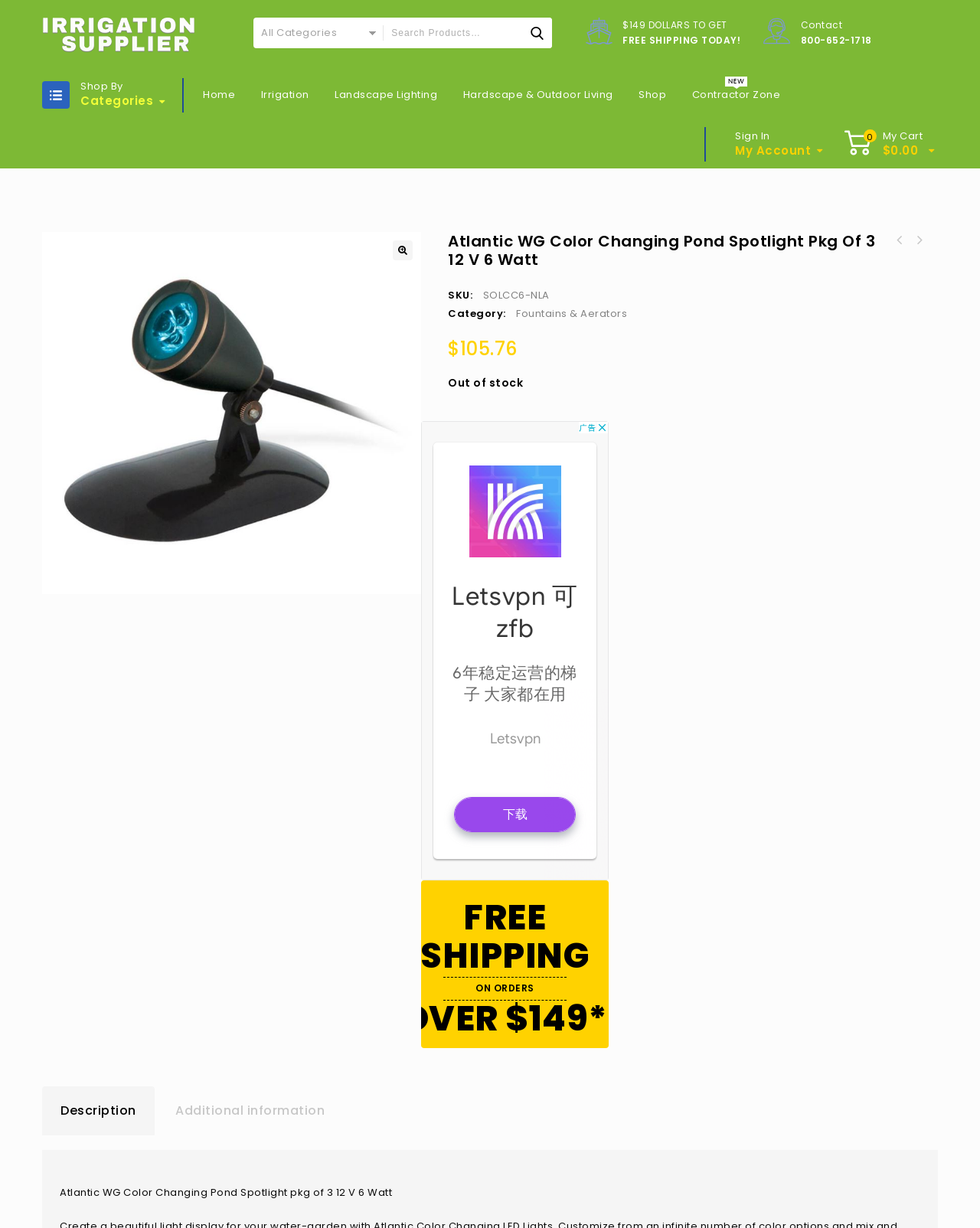Use the information in the screenshot to answer the question comprehensively: Is the product in stock?

I found the availability of the product by looking at the section that displays the product details, where it says 'Out of stock'.